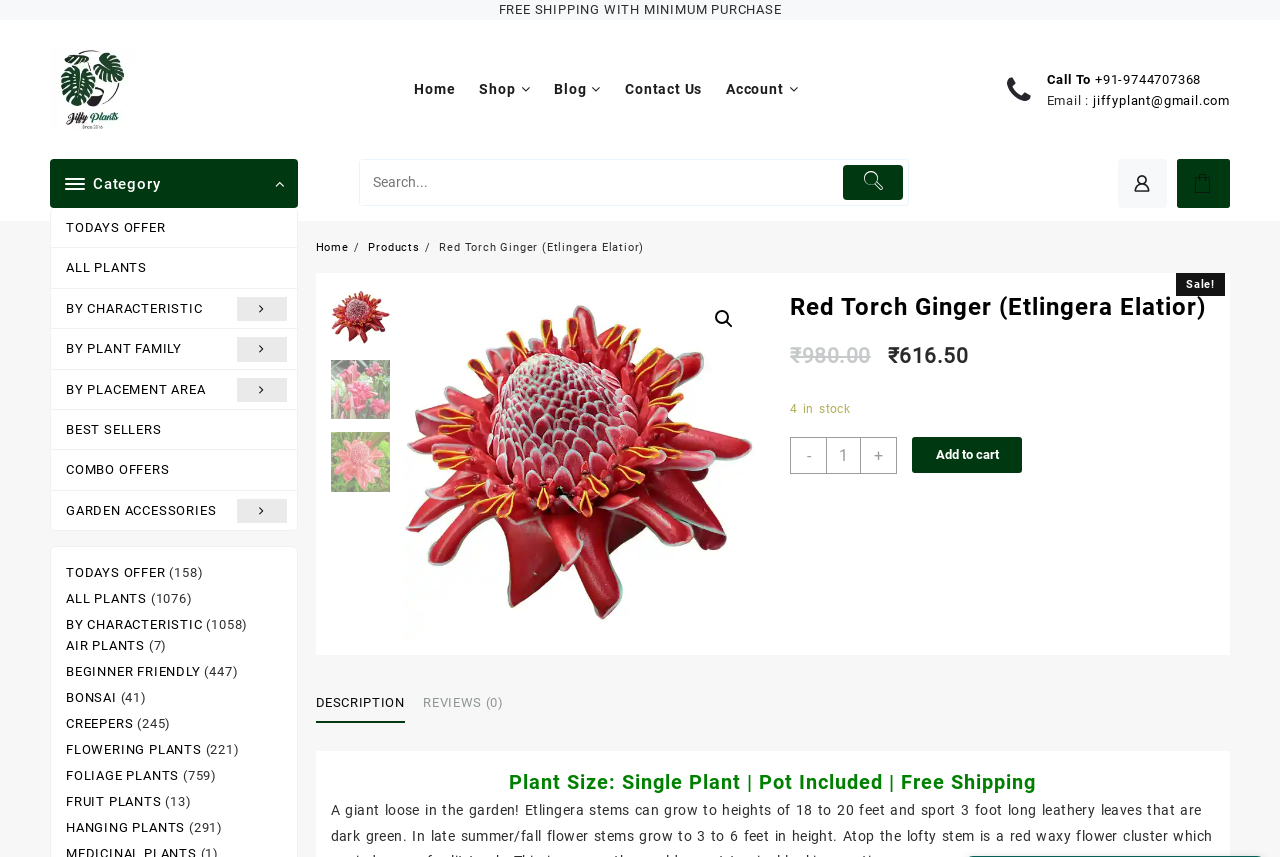What is the current price of the Red Torch Ginger plant?
Using the image as a reference, answer with just one word or a short phrase.

₹616.50